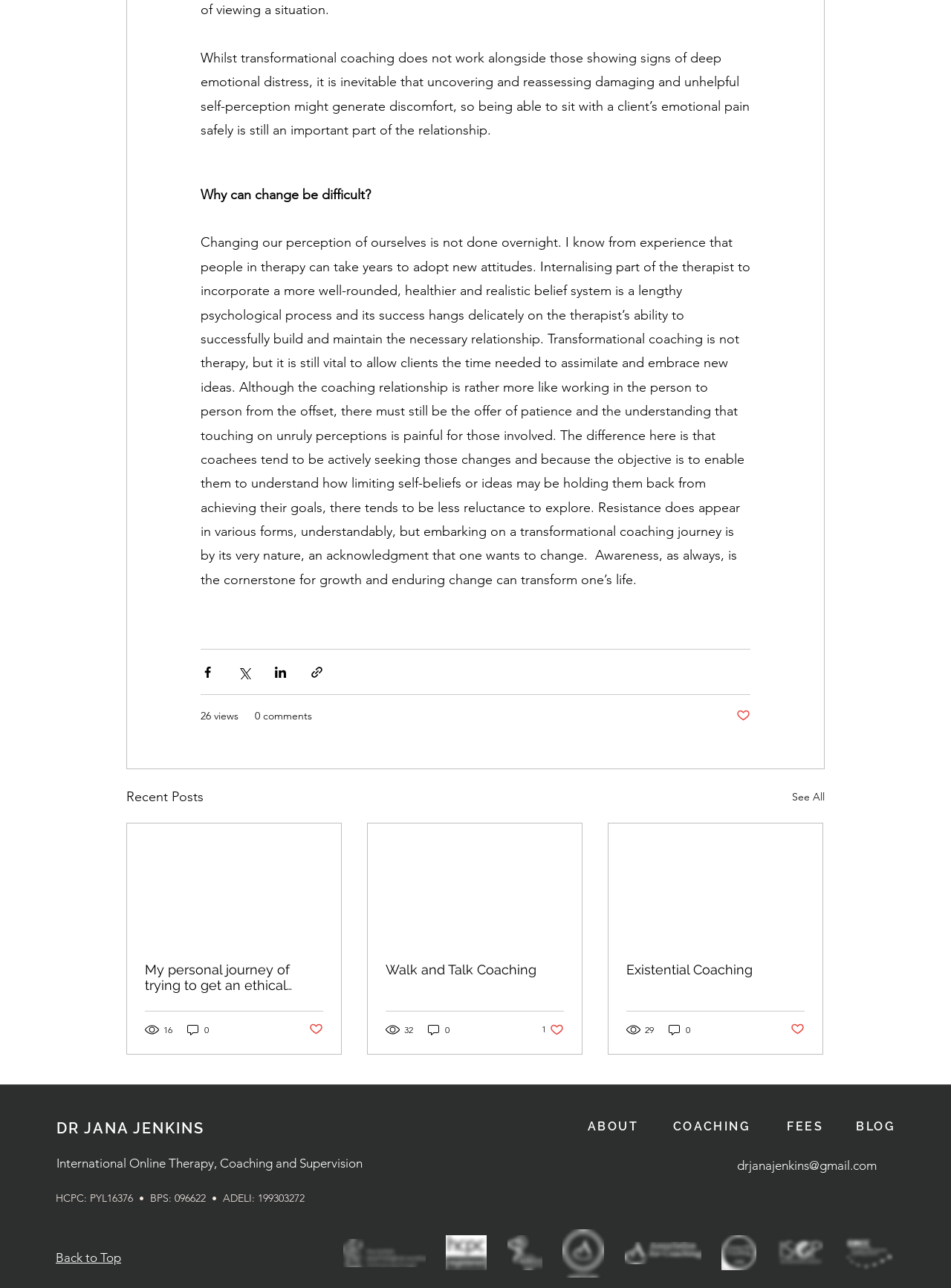Locate the bounding box coordinates of the element I should click to achieve the following instruction: "Go to the ABOUT page".

[0.618, 0.869, 0.671, 0.88]